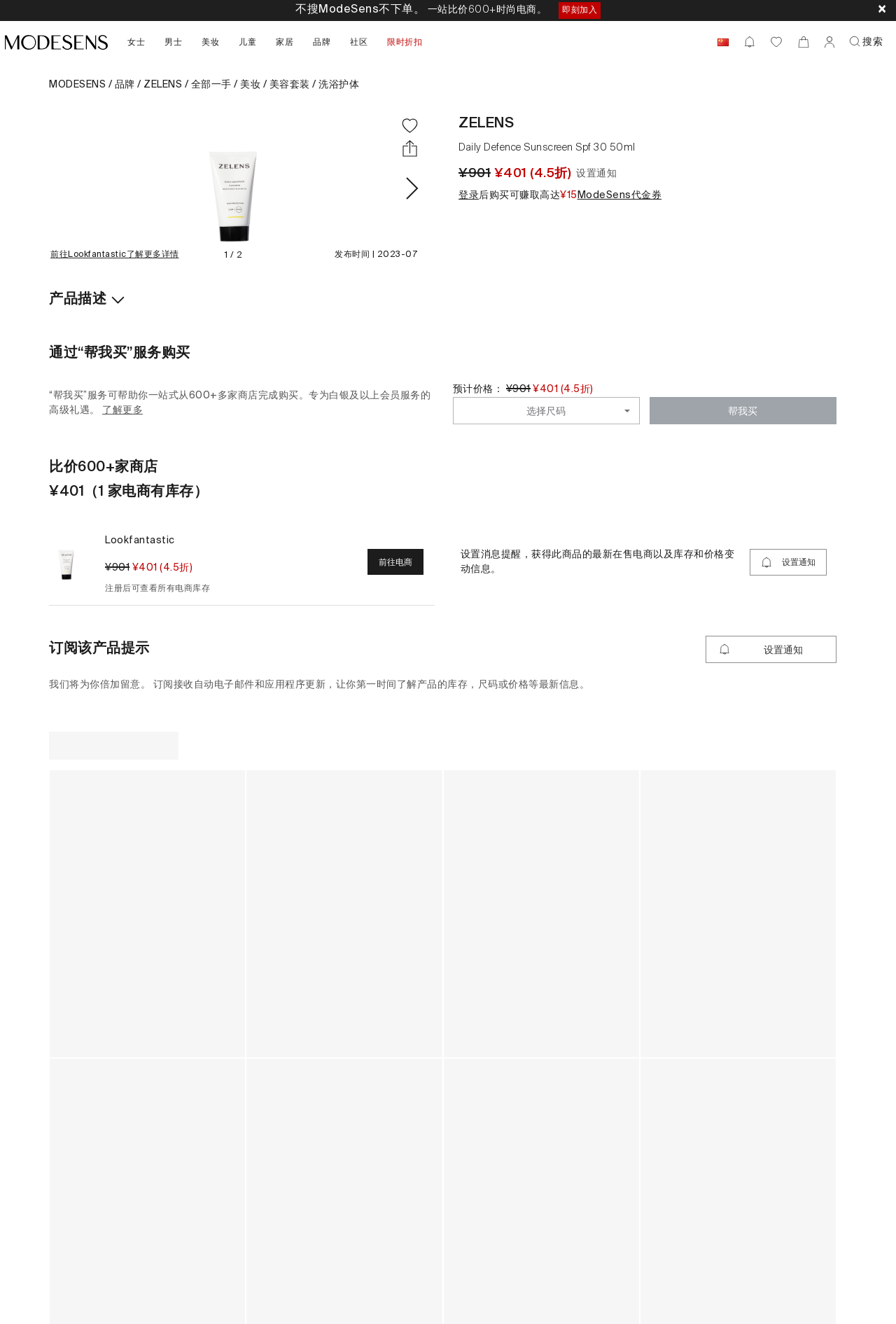Please examine the image and provide a detailed answer to the question: How many languages are available on this website?

Although there is a button 'COUNTRIES & LANGUAGES', it does not specify the number of languages available on this website. It only indicates that the website supports multiple languages and countries.